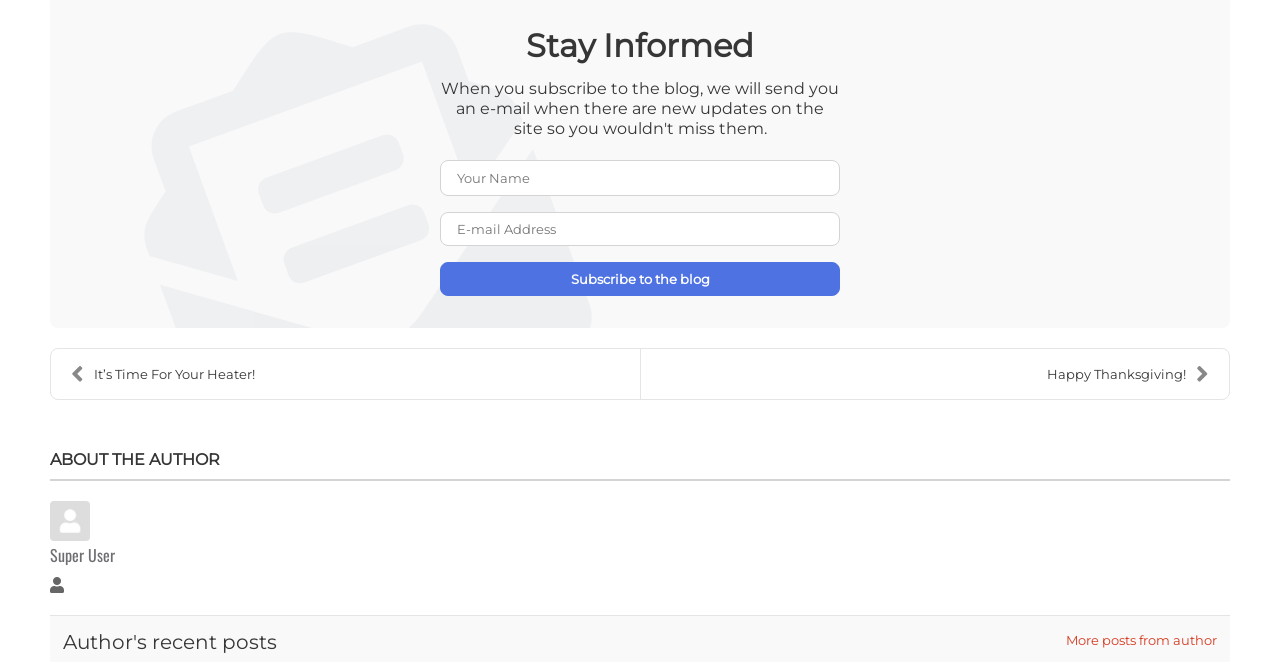What is the section below the author information?
Please answer the question with a single word or phrase, referencing the image.

Author's recent posts